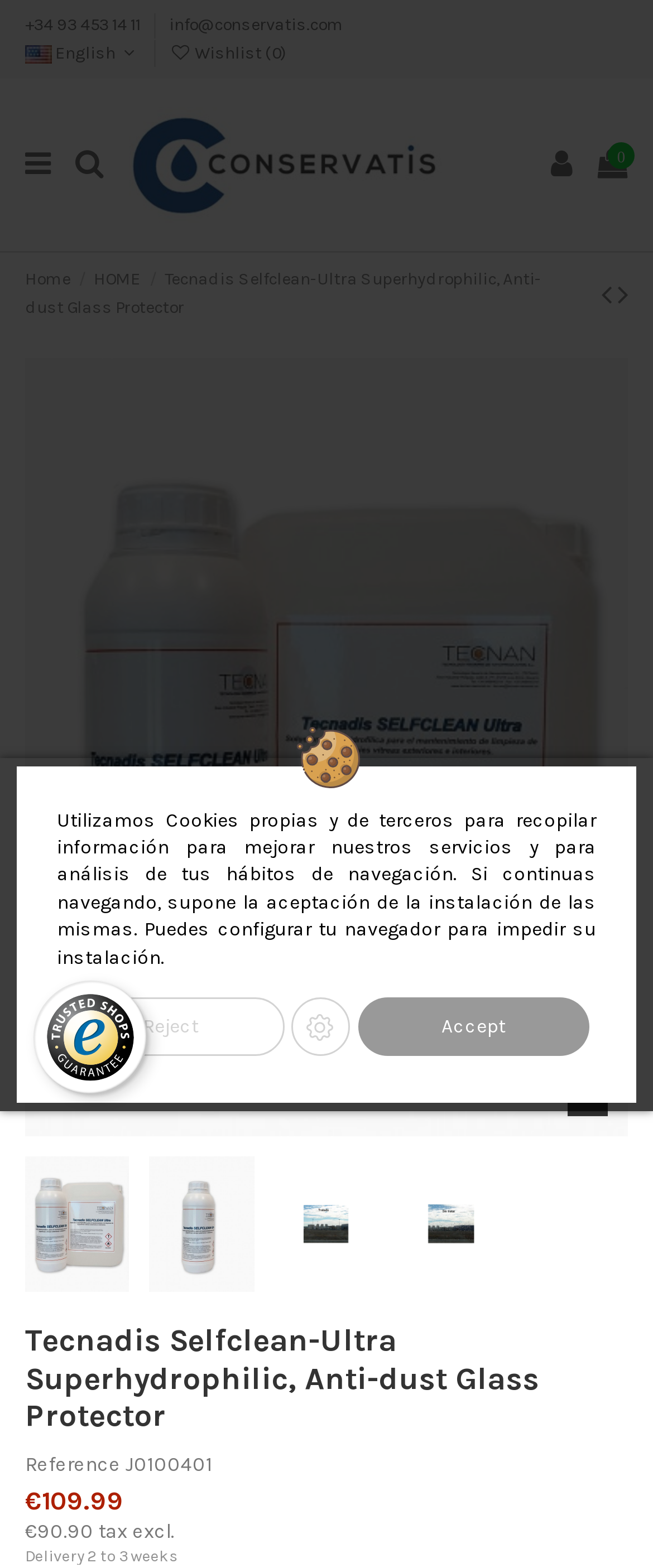What is the discounted price of the product?
Please use the visual content to give a single word or phrase answer.

€90.90